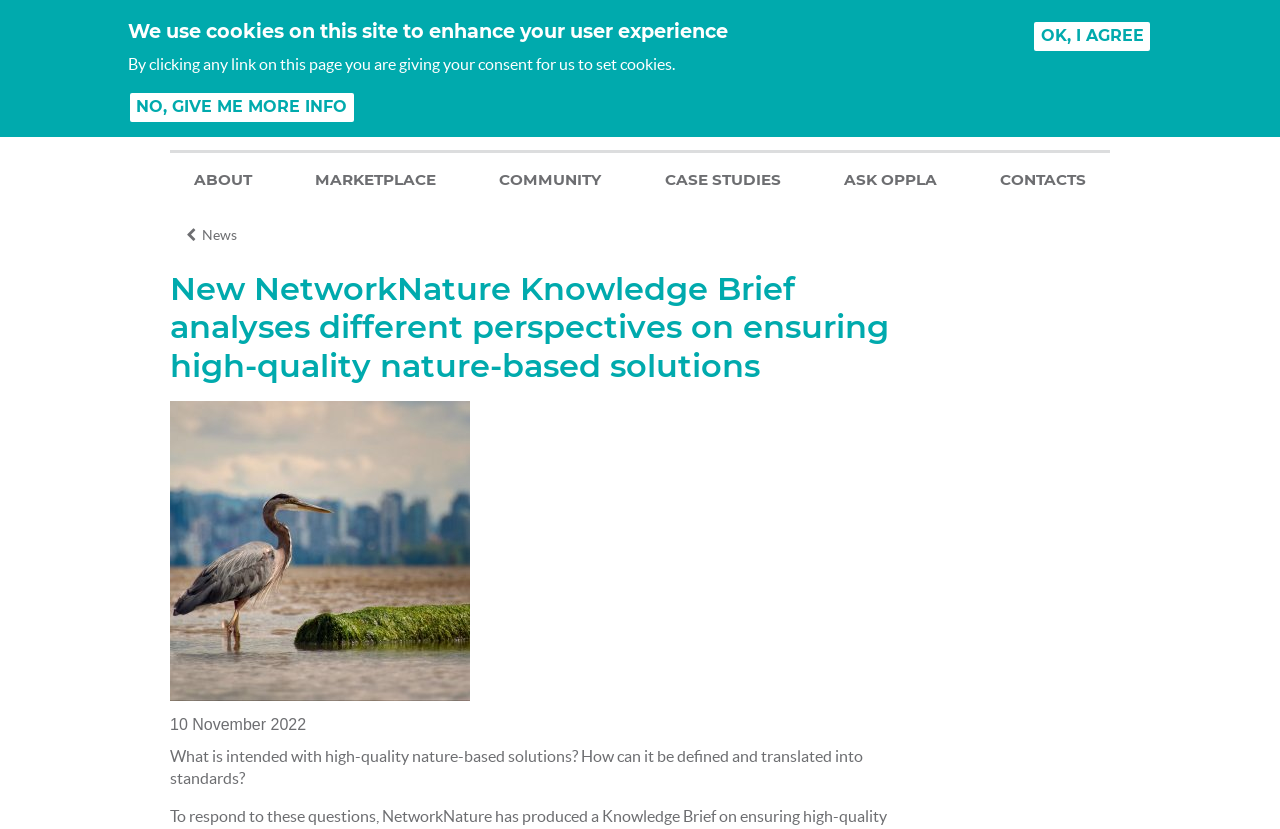Please analyze the image and provide a thorough answer to the question:
What is the name of the website?

The name of the website can be found in the top-left corner of the webpage, where the logo 'Oppla' is displayed.